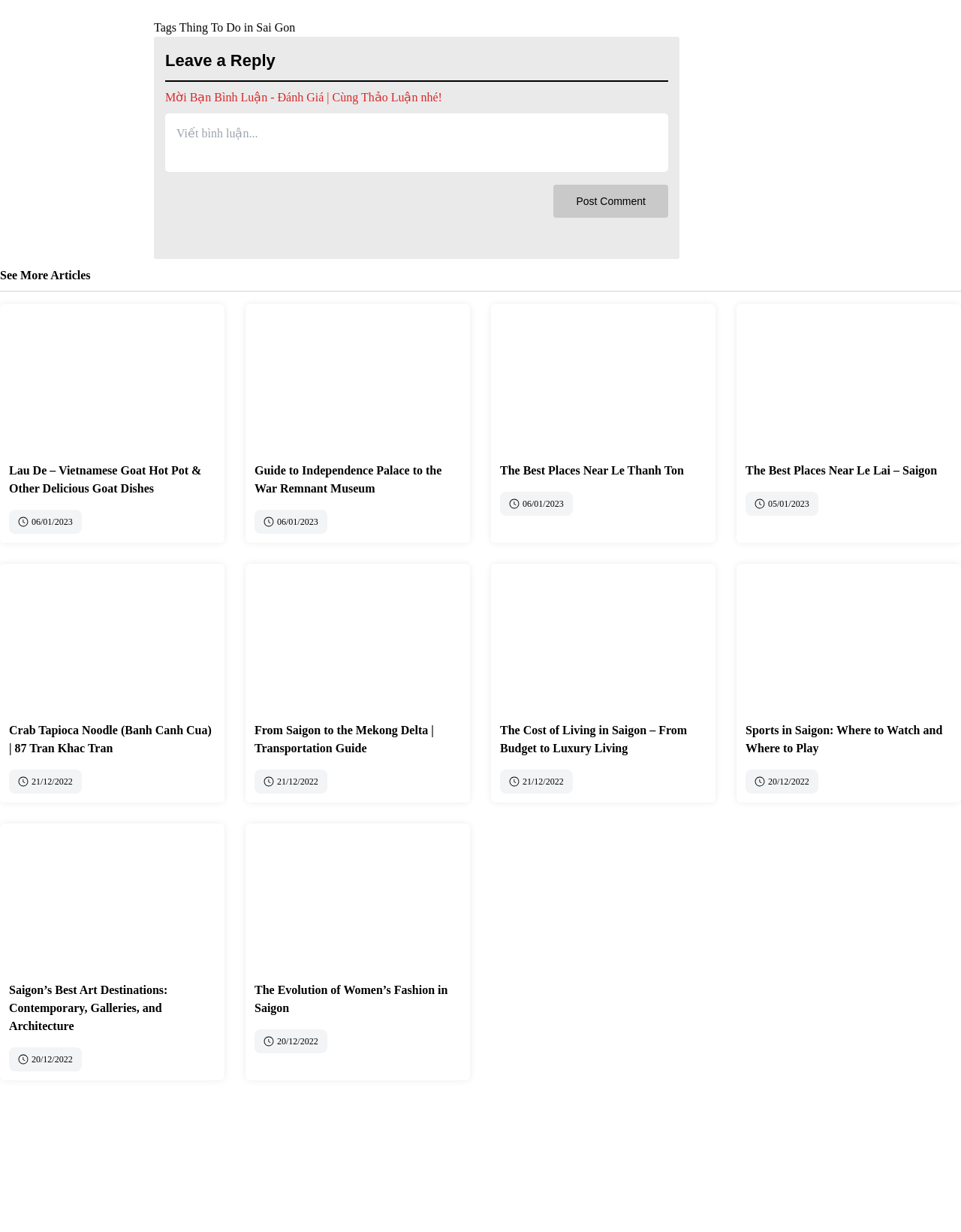Answer the question in a single word or phrase:
What type of content is featured on this webpage?

Travel and food guides